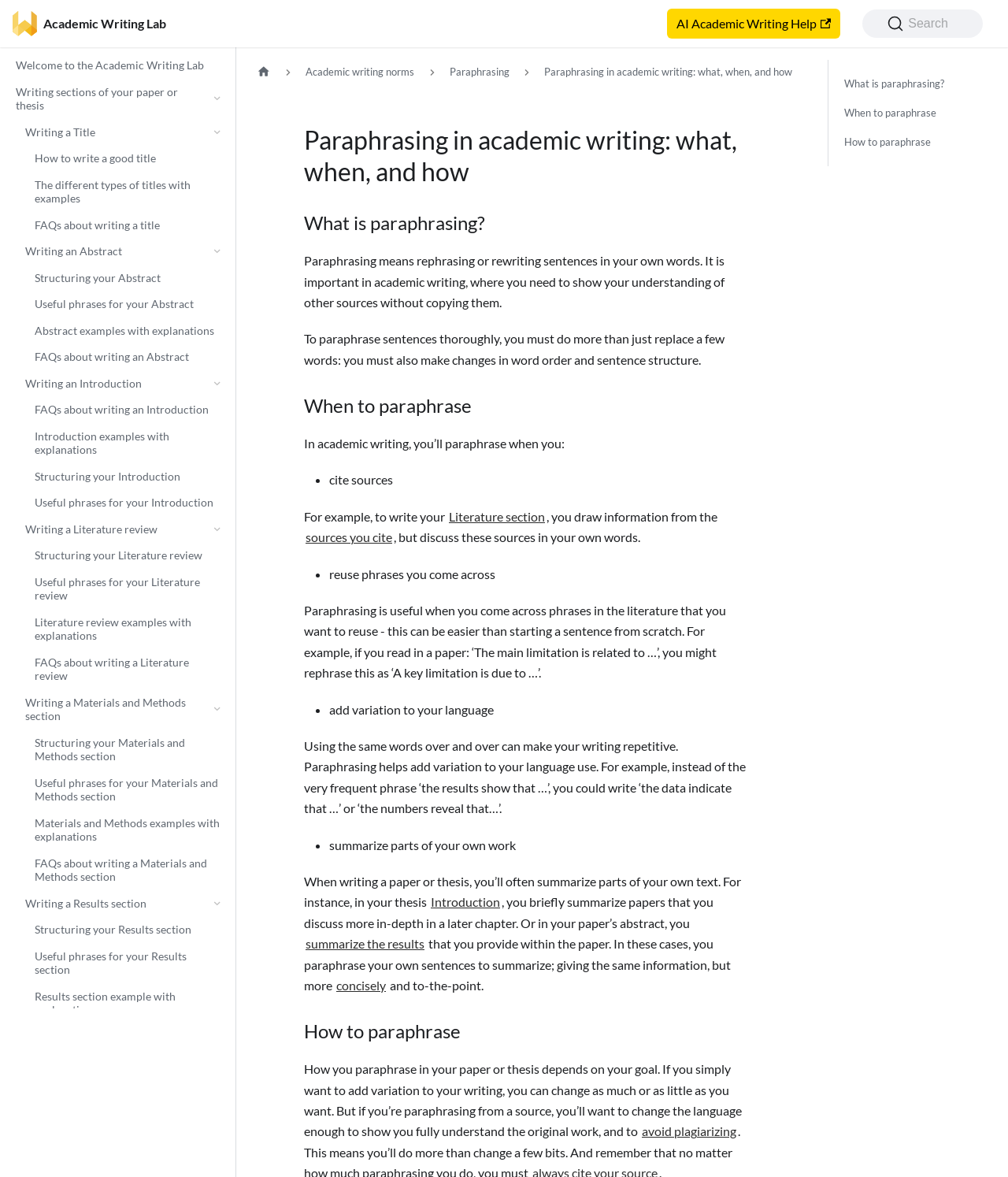Identify the bounding box coordinates necessary to click and complete the given instruction: "Read more about 'How to write a good title'".

[0.025, 0.124, 0.229, 0.144]